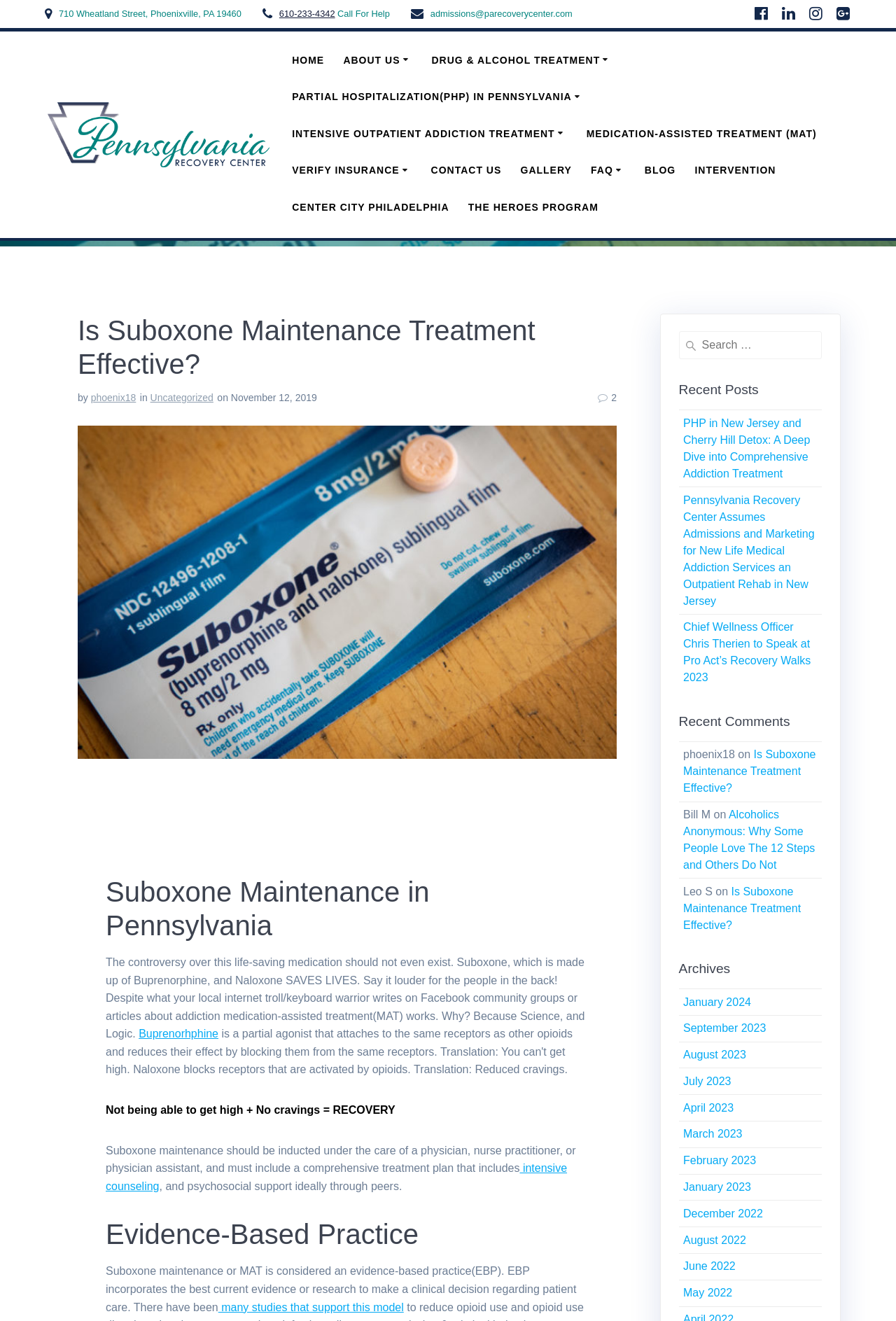Can you show the bounding box coordinates of the region to click on to complete the task described in the instruction: "Search for:"?

[0.757, 0.433, 0.918, 0.454]